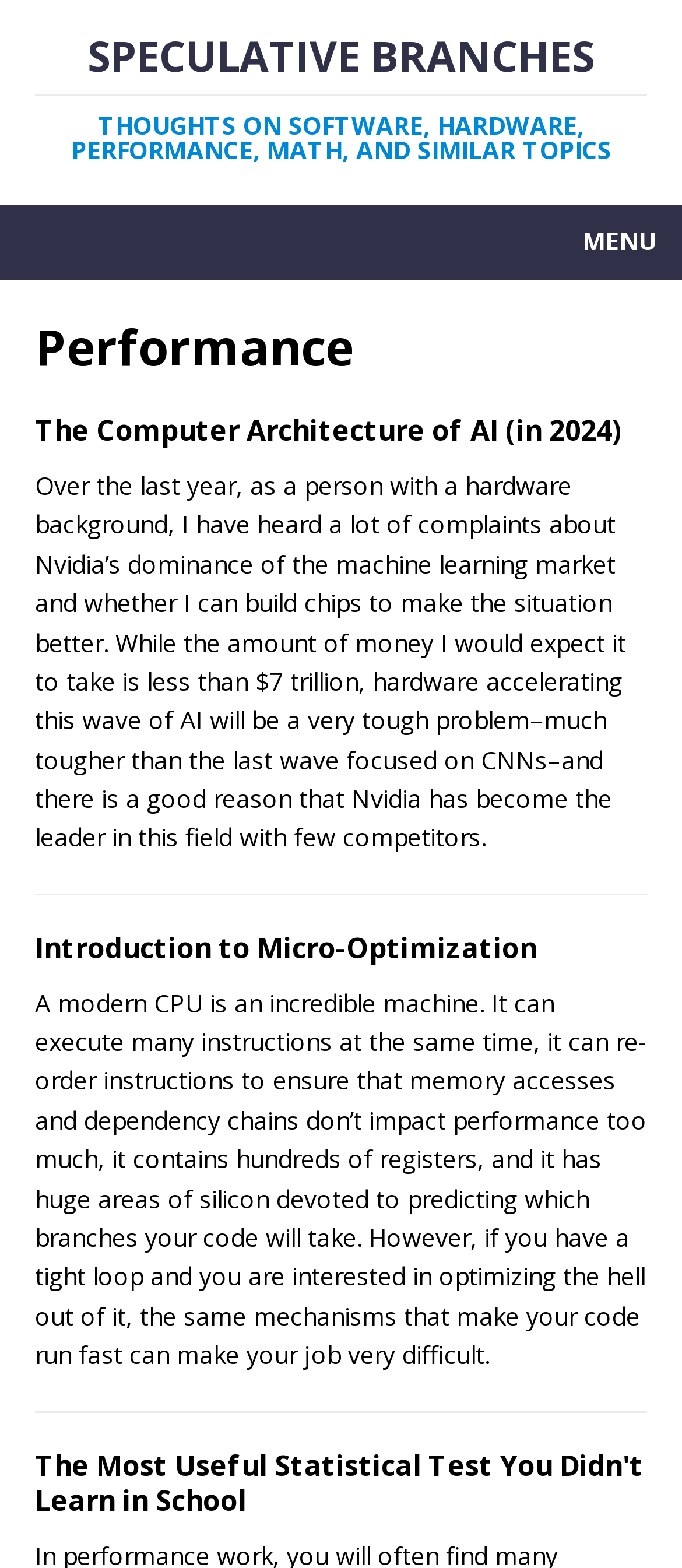Provide a comprehensive caption for the webpage.

The webpage is about performance and speculative branches, with a focus on software, hardware, and related topics. At the top, there is a link to "SPECULATIVE BRANCHES THOUGHTS ON SOFTWARE, HARDWARE, PERFORMANCE, MATH, AND SIMILAR TOPICS" that spans almost the entire width of the page. Next to it, on the top right, is a "MENU" button.

Below the top section, there is a header section with the title "Performance". Underneath, there are three articles. The first article has a heading "The Computer Architecture of AI (in 2024)" and a brief summary of the article, which discusses the challenges of building chips to accelerate AI. 

The second article has a heading "Introduction to Micro-Optimization" and a brief summary, which talks about the complexity of modern CPUs and the difficulties of optimizing code. 

The third article has a heading "The Most Useful Statistical Test You Didn't Learn in School" and a brief summary, but the content is not provided. 

Throughout the page, there are several links to other articles or sections, and the overall structure is organized with clear headings and concise summaries.